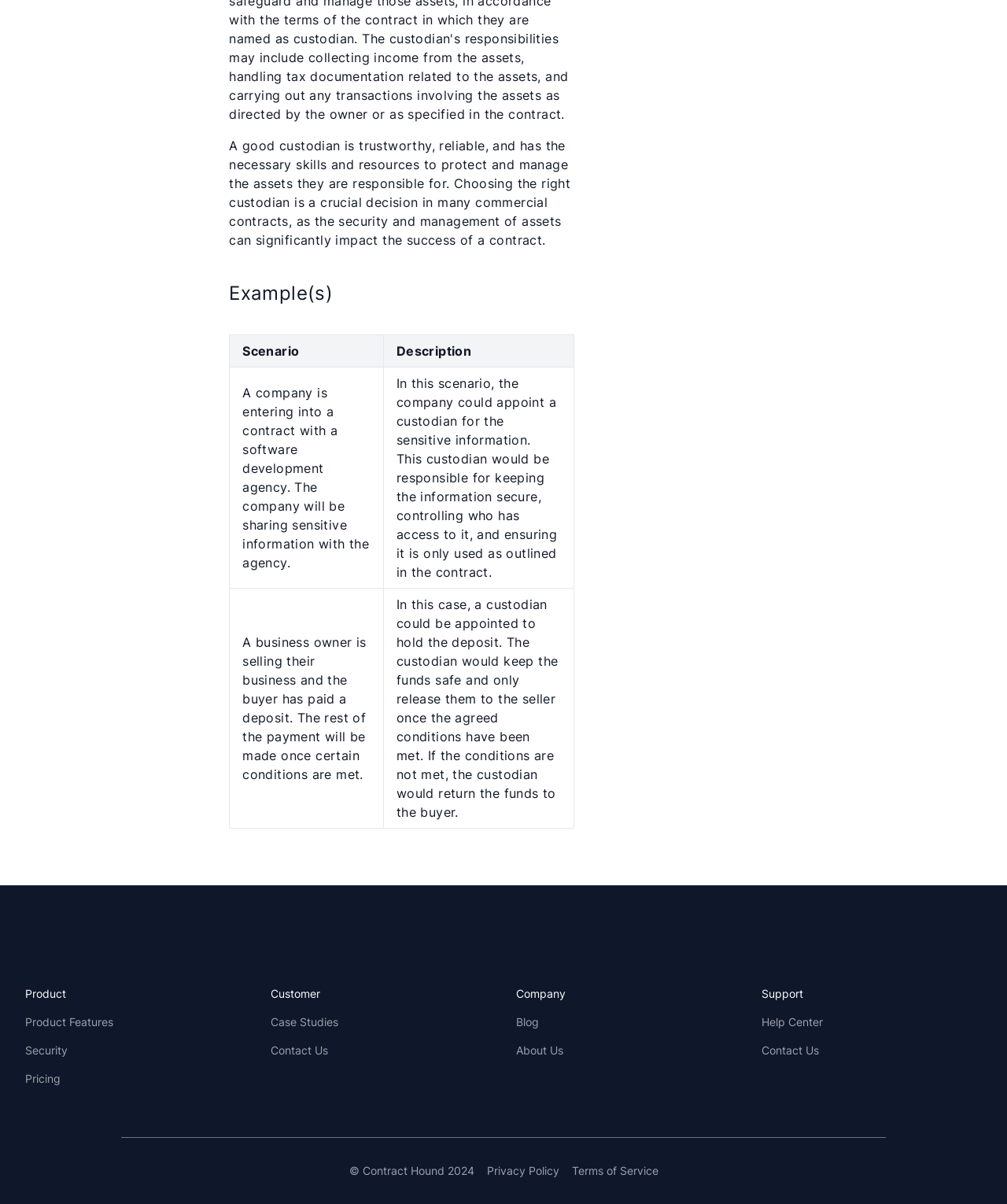Bounding box coordinates are given in the format (top-left x, top-left y, bottom-right x, bottom-right y). All values should be floating point numbers between 0 and 1. Provide the bounding box coordinate for the UI element described as: Blog

[0.512, 0.843, 0.535, 0.854]